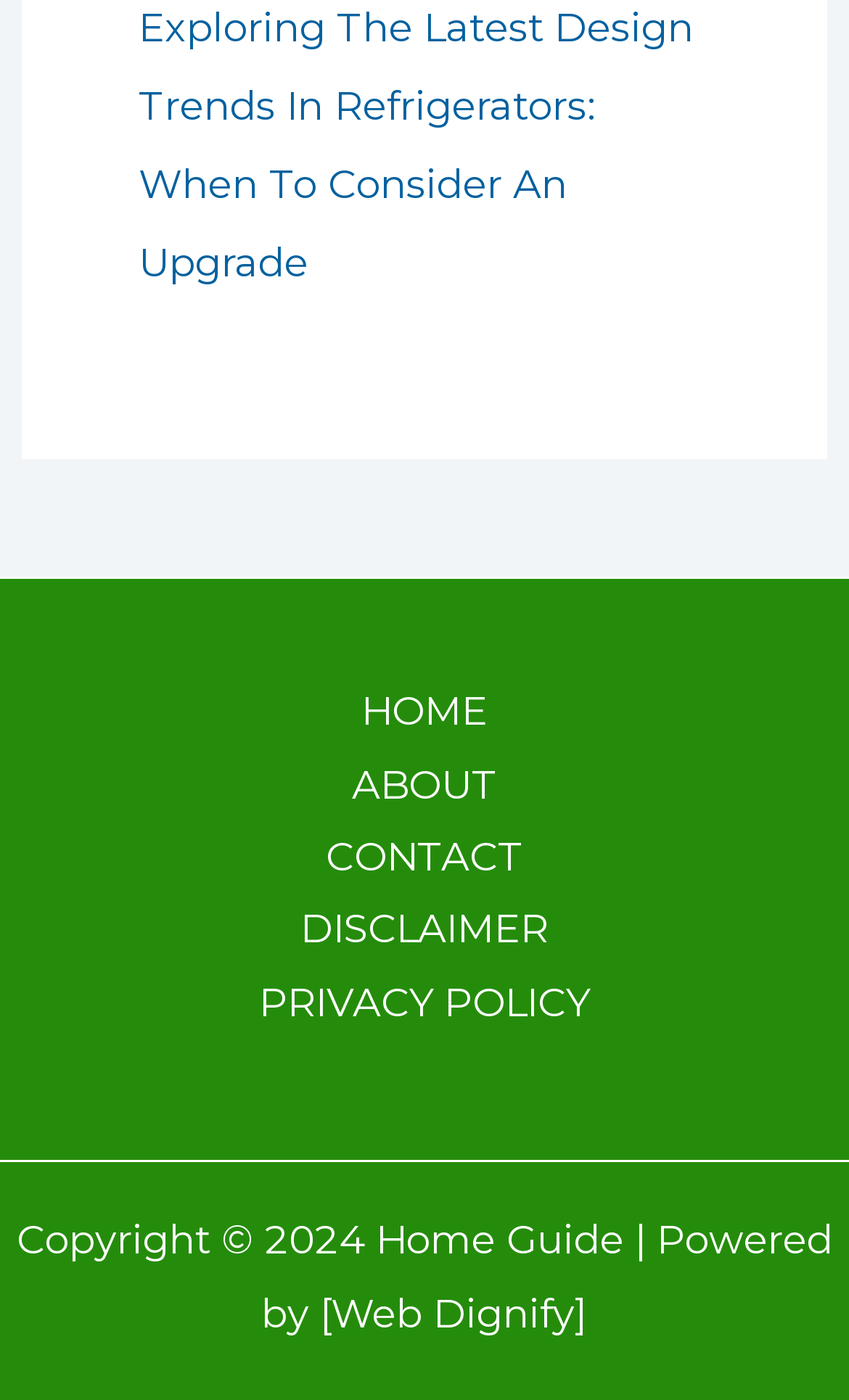What is the position of the 'CONTACT' link?
Analyze the image and provide a thorough answer to the question.

I determined the position of the 'CONTACT' link by looking at the navigation links under the 'Site Navigation' section and counting the links from the top. The 'CONTACT' link is the third link from the top.